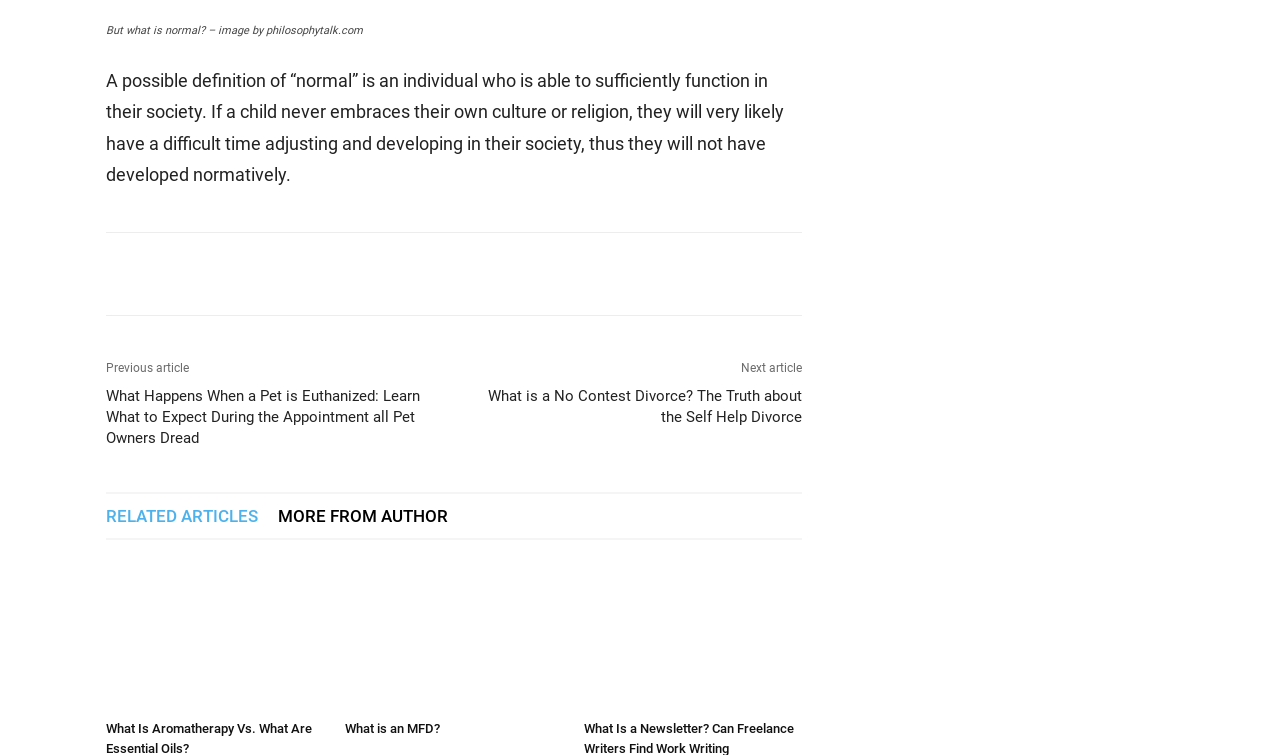What is the purpose of the 'More' link in the footer?
Please respond to the question with as much detail as possible.

The 'More' link is located in the footer section, and it is likely to show more options or links when clicked, as it is a common convention in web design.